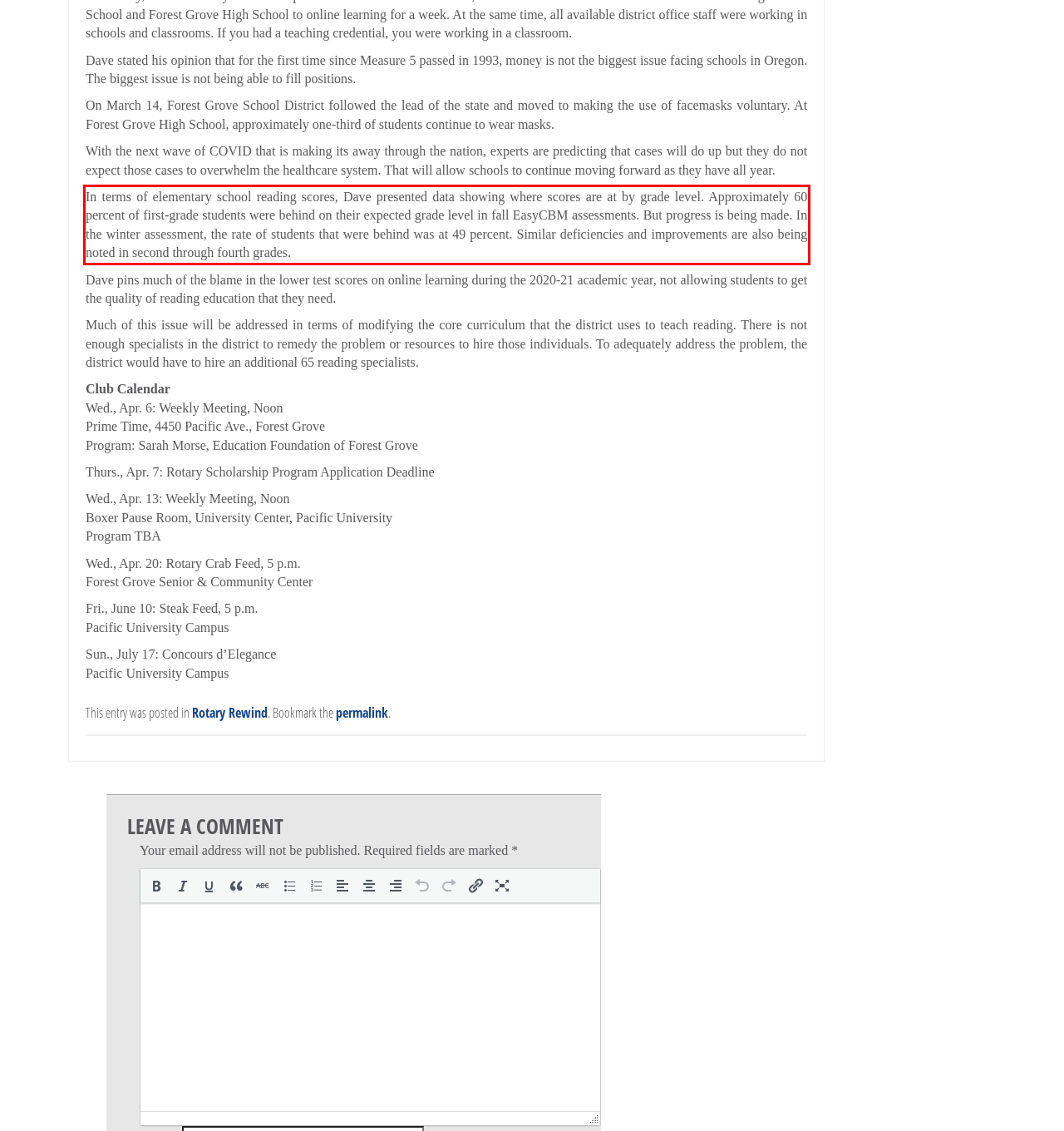Please perform OCR on the text within the red rectangle in the webpage screenshot and return the text content.

In terms of elementary school reading scores, Dave presented data showing where scores are at by grade level. Approximately 60 percent of first-grade students were behind on their expected grade level in fall EasyCBM assessments. But progress is being made. In the winter assessment, the rate of students that were behind was at 49 percent. Similar deficiencies and improvements are also being noted in second through fourth grades.